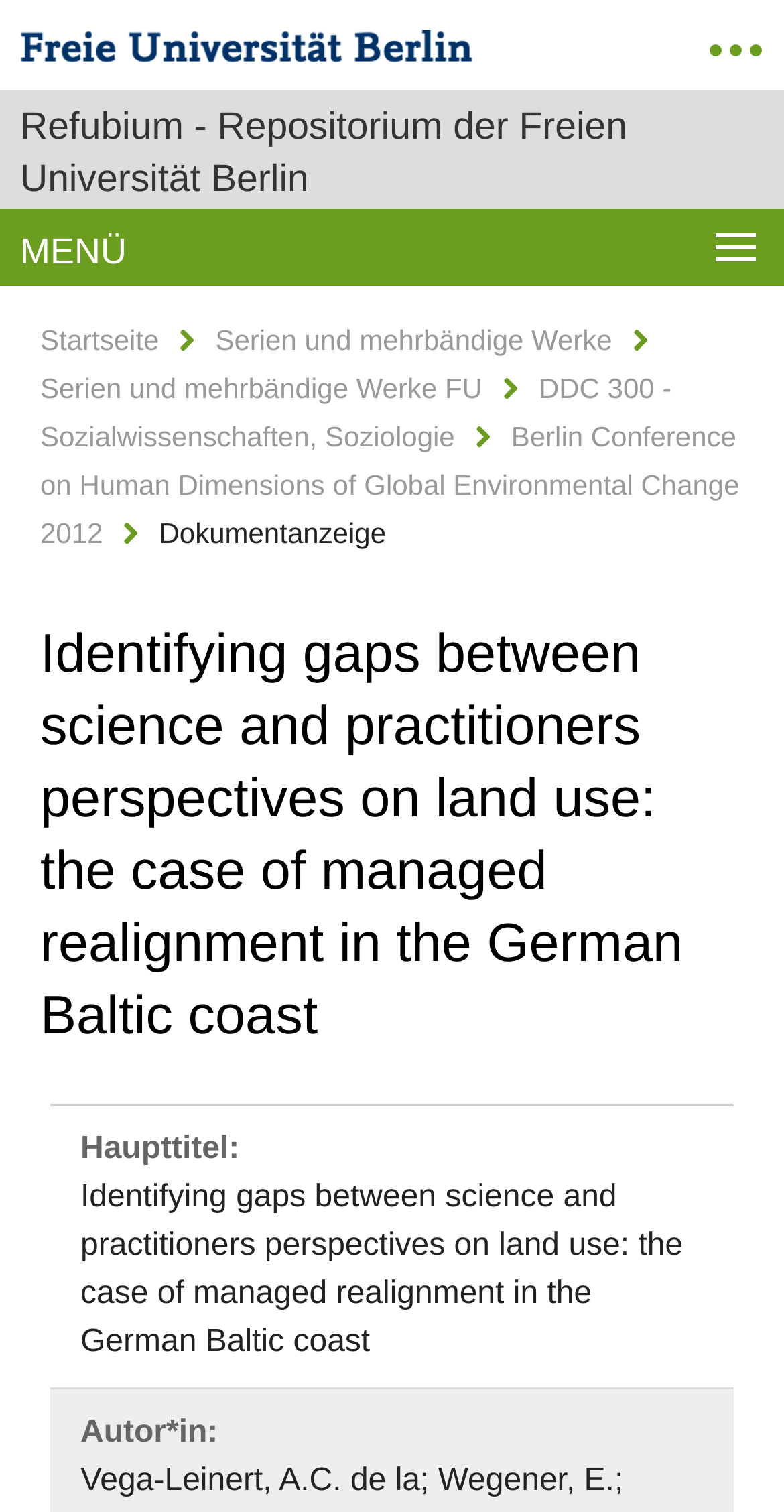What is the position of the 'Dokumentanzeige' text?
Using the information presented in the image, please offer a detailed response to the question.

I found the answer by comparing the y1 and y2 coordinates of the 'Dokumentanzeige' static text element and the document title heading element. The 'Dokumentanzeige' text has a smaller y1 and y2 value, which means it is positioned above the document title.